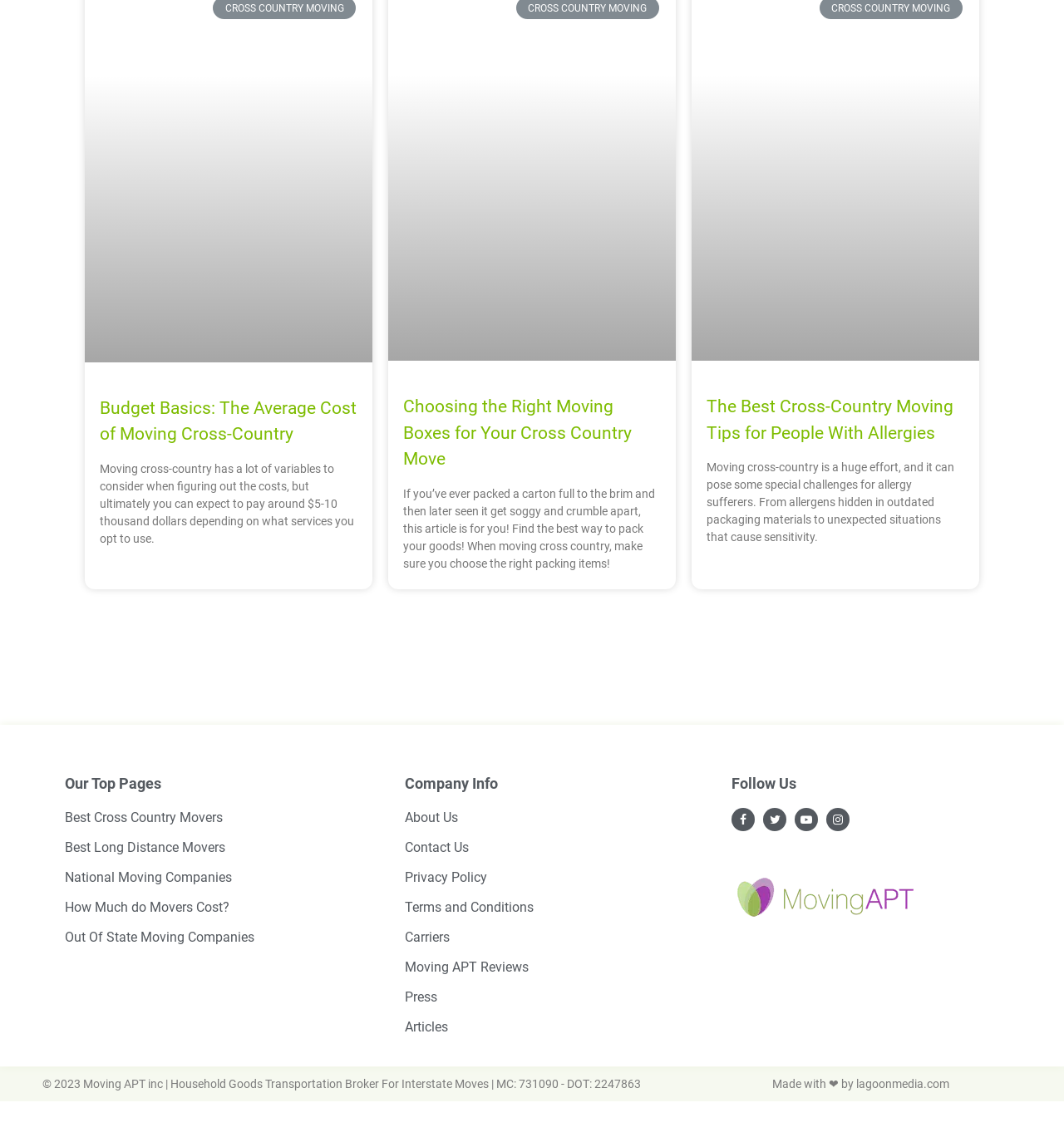What is the purpose of the 'Our Top Pages' section?
Using the image provided, answer with just one word or phrase.

To provide links to popular pages